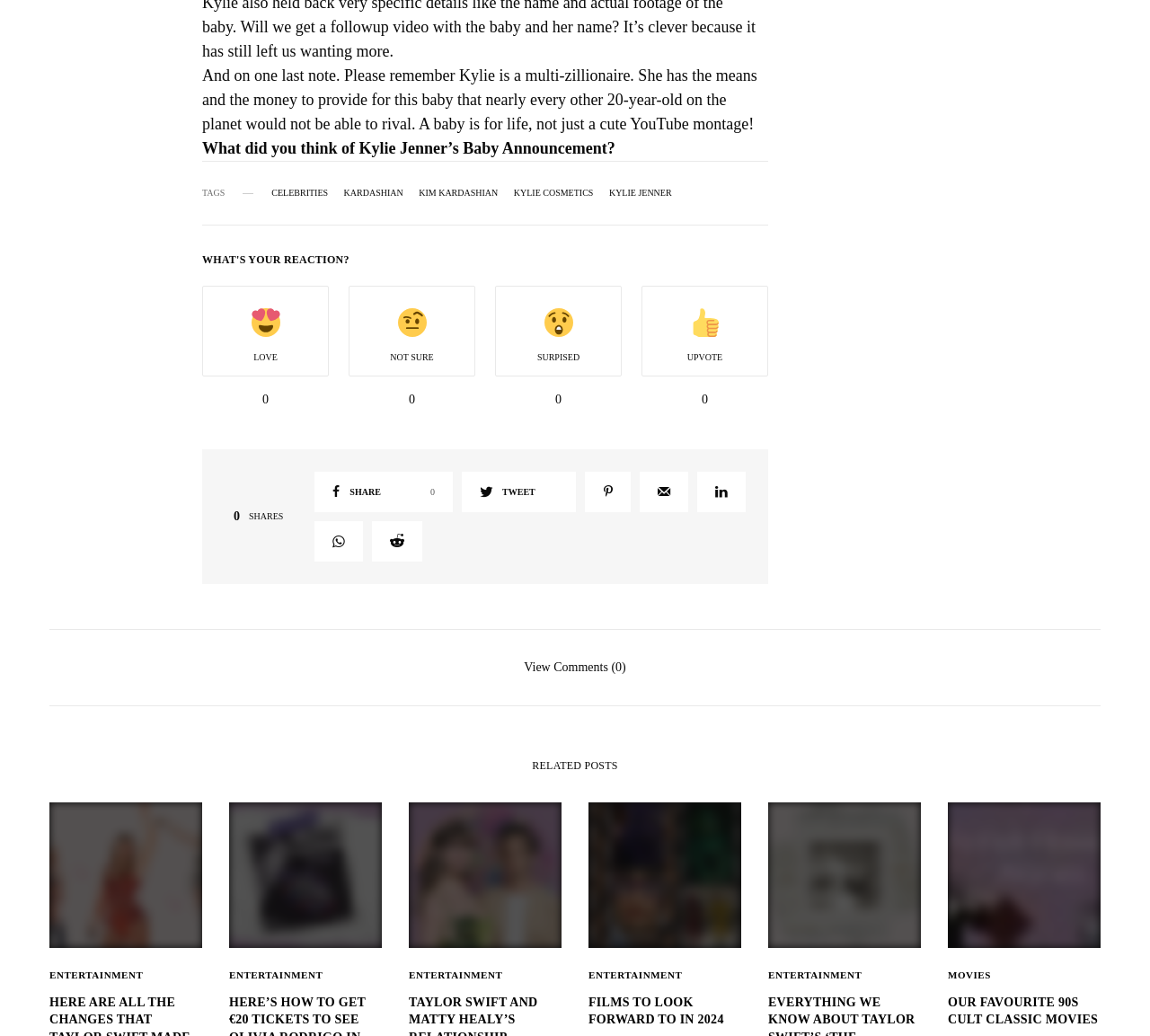Kindly provide the bounding box coordinates of the section you need to click on to fulfill the given instruction: "Click on the 'CELEBRITIES' tag".

[0.236, 0.182, 0.285, 0.191]